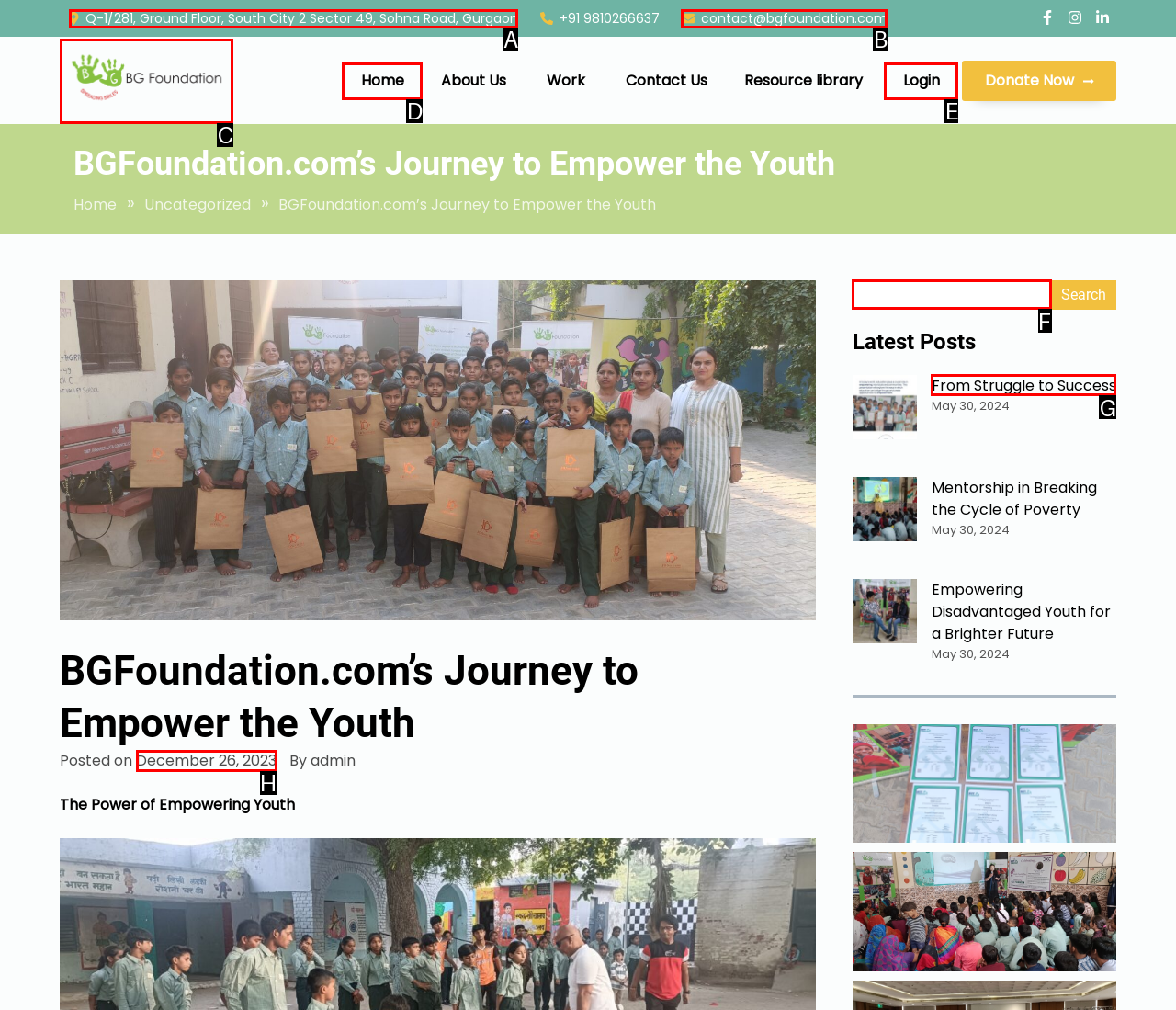Using the description: From Struggle to Success, find the HTML element that matches it. Answer with the letter of the chosen option.

G